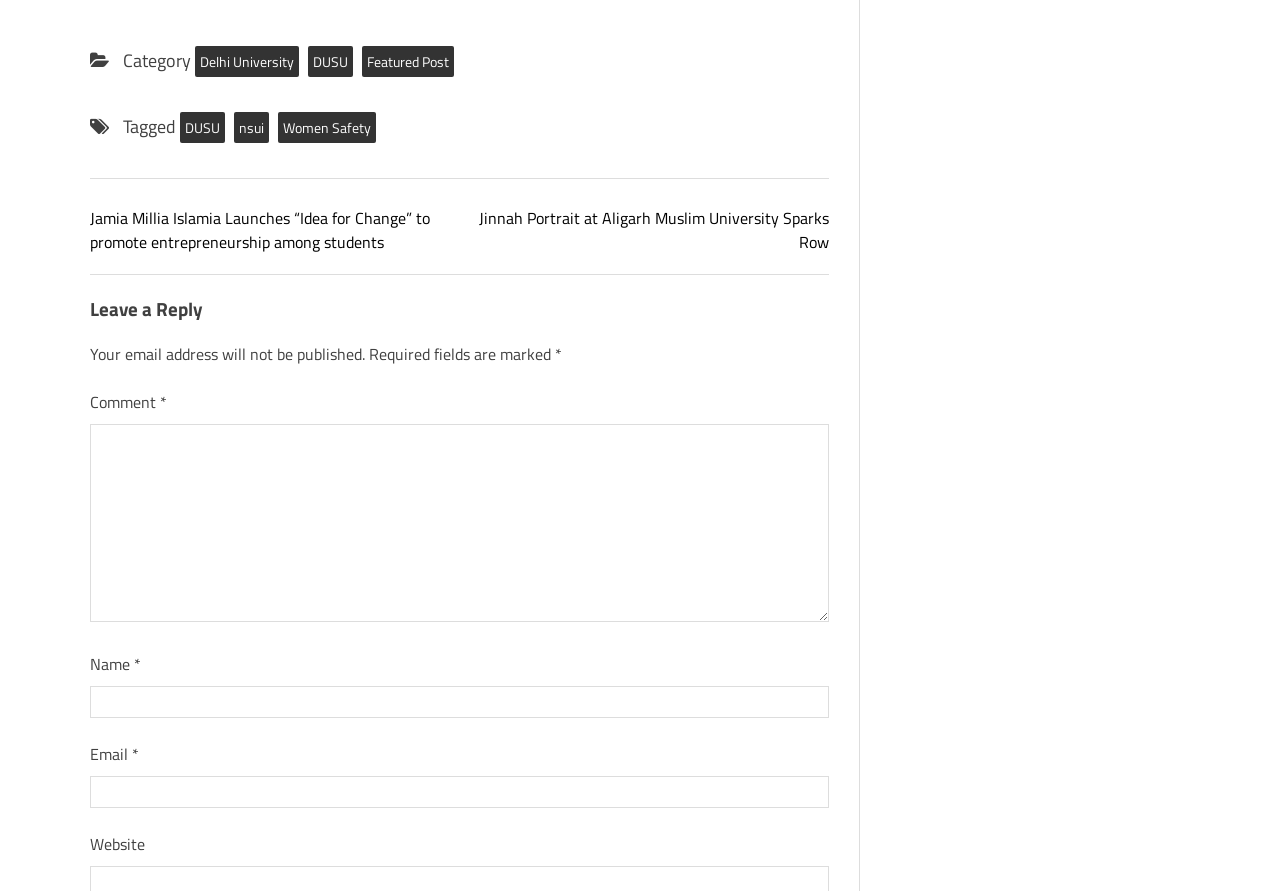Provide a one-word or brief phrase answer to the question:
What is the category of the post?

Delhi University